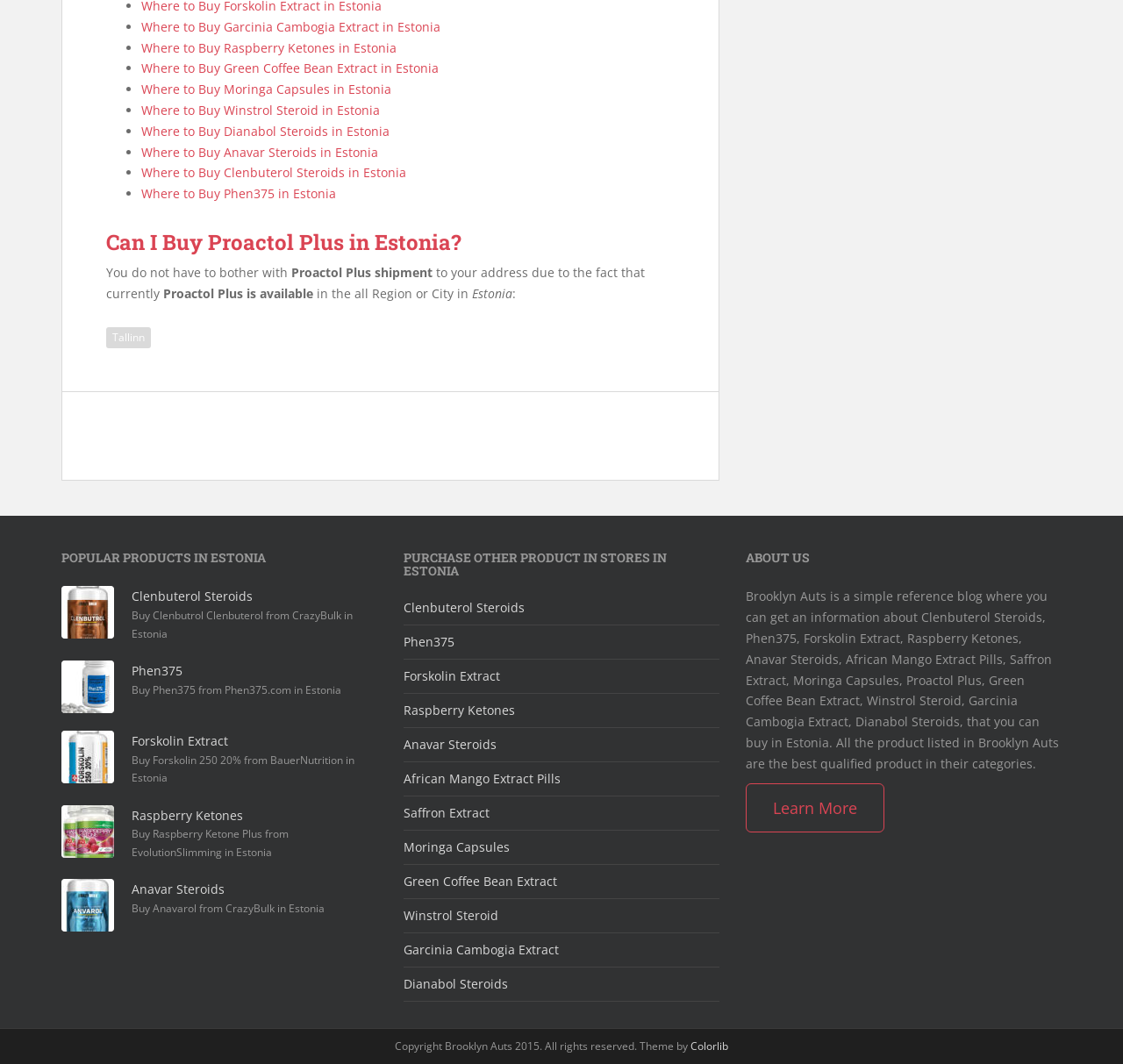Refer to the image and provide an in-depth answer to the question:
What are the popular products in Estonia?

The website lists several popular health products in Estonia, including Clenbuterol Steroids, Phen375, Forskolin Extract, Raspberry Ketones, and Anavar Steroids, along with their images and descriptions.